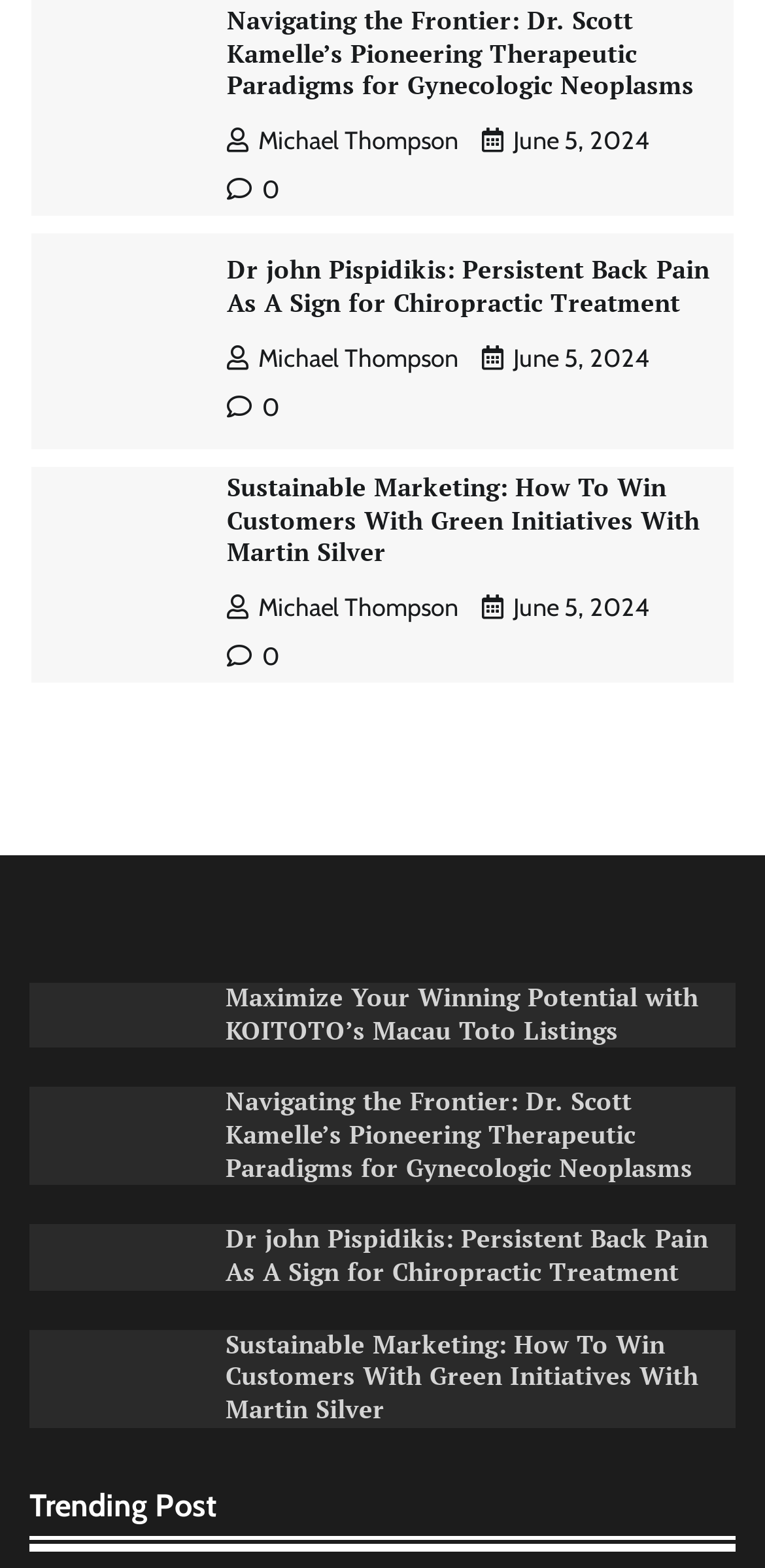Please provide a short answer using a single word or phrase for the question:
How many posts are there on this webpage?

5